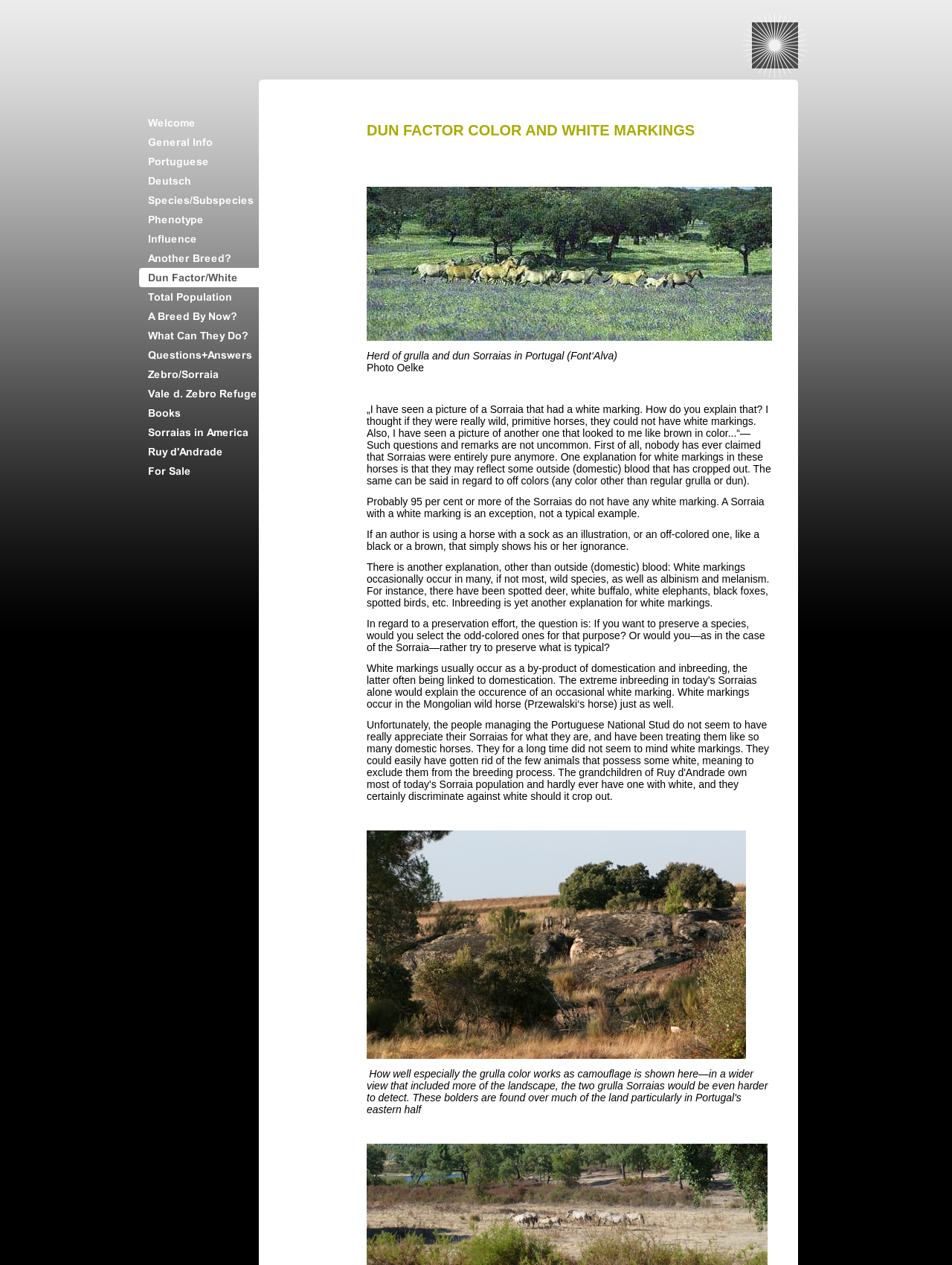Given the description "alt="General Info" name="menuimg15115308" title="General Info"", provide the bounding box coordinates of the corresponding UI element.

[0.146, 0.114, 0.271, 0.122]